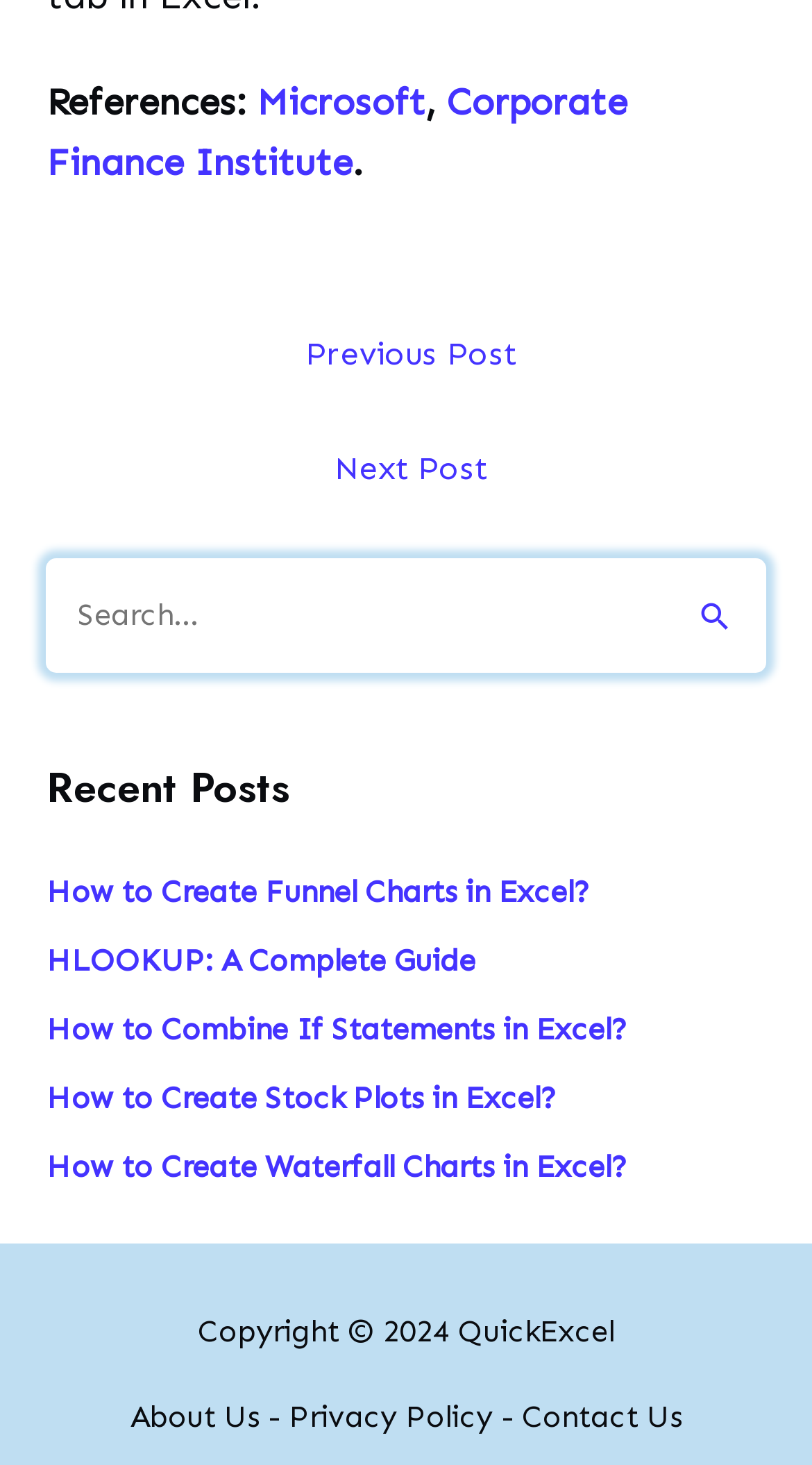Please find the bounding box for the following UI element description. Provide the coordinates in (top-left x, top-left y, bottom-right x, bottom-right y) format, with values between 0 and 1: Next Post →

[0.025, 0.295, 0.985, 0.347]